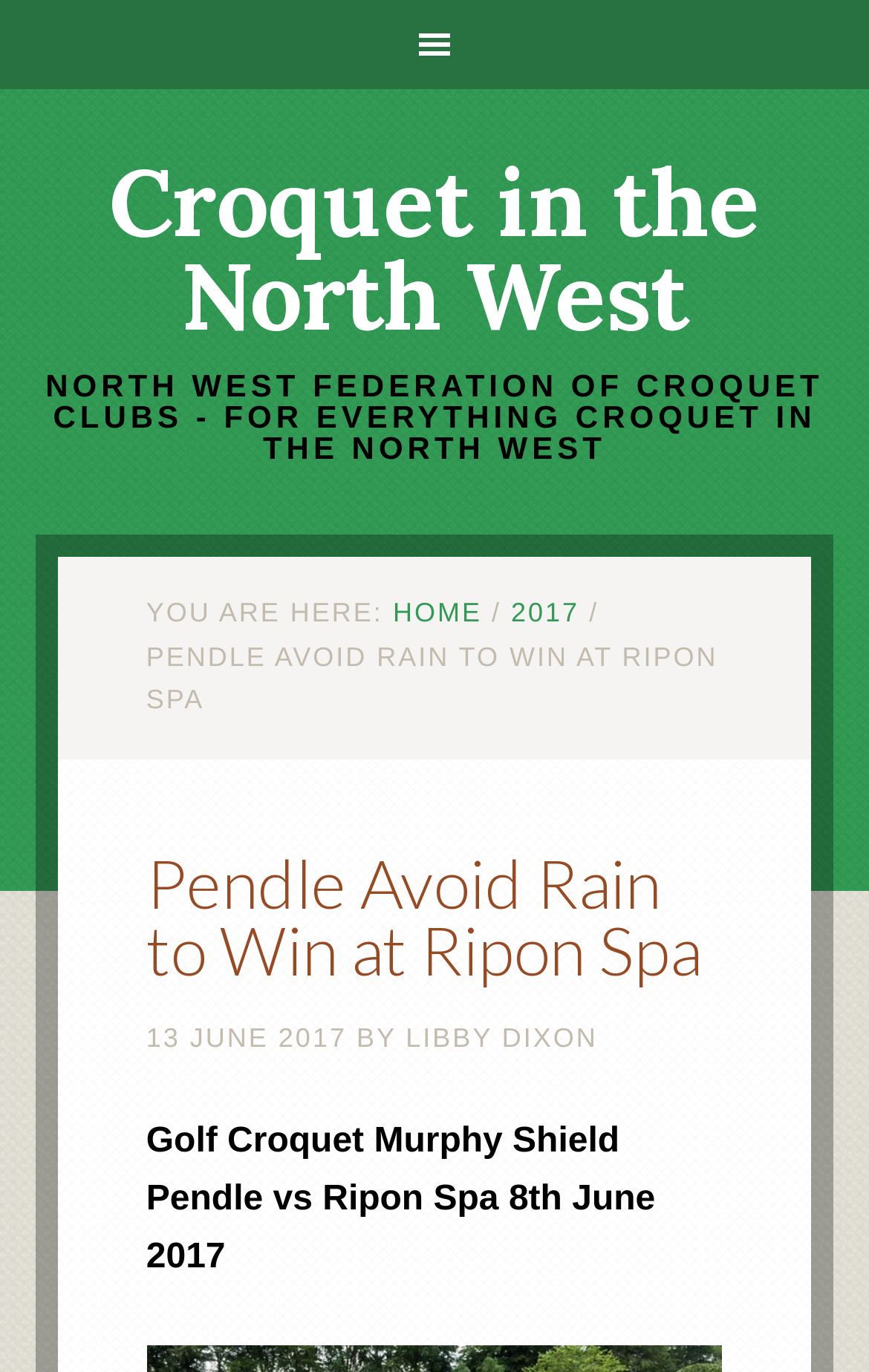What is the name of the federation?
Please look at the screenshot and answer in one word or a short phrase.

NORTH WEST FEDERATION OF CROQUET CLUBS